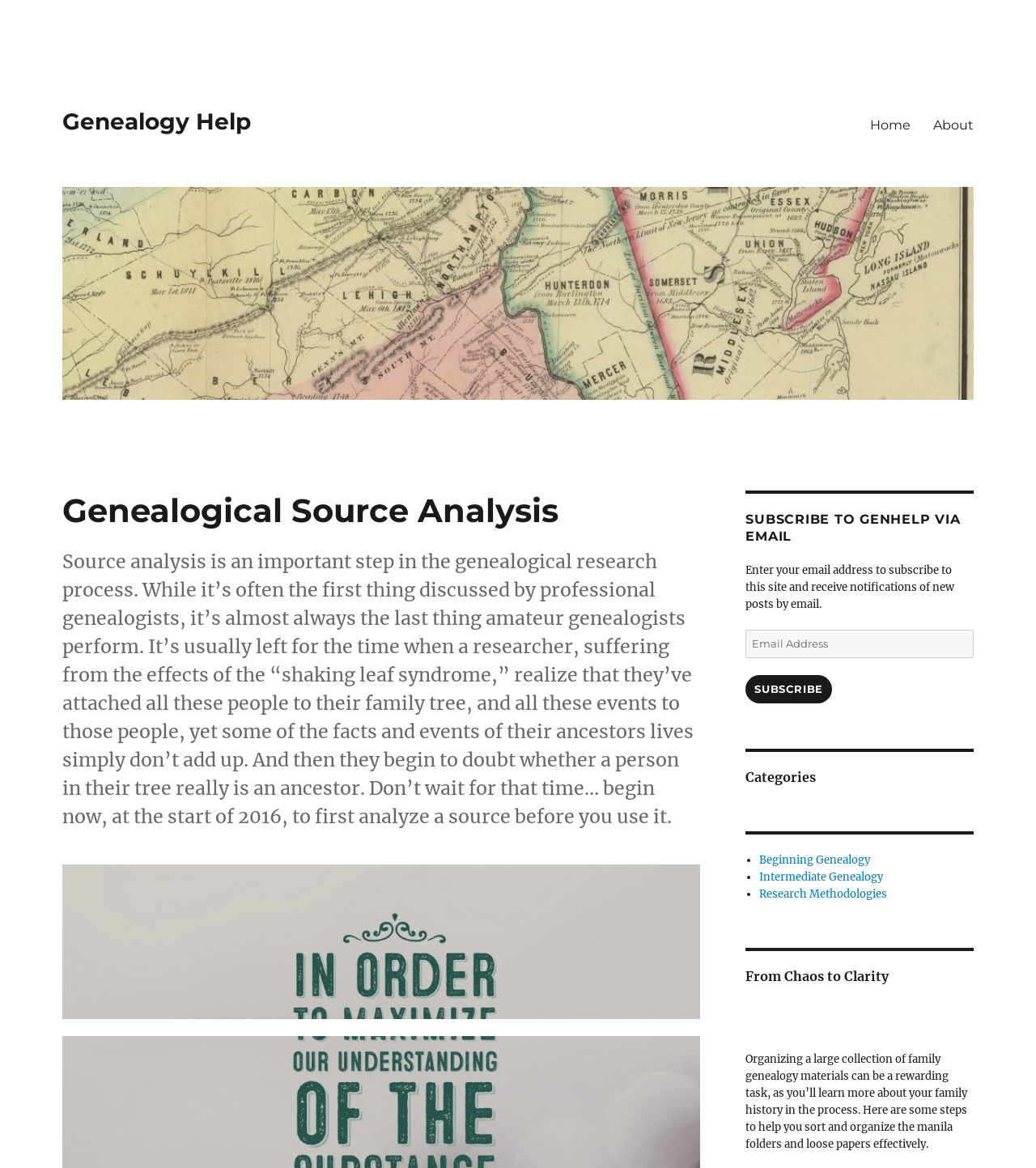What is the importance of source analysis in genealogical research?
Look at the screenshot and respond with one word or a short phrase.

Important step